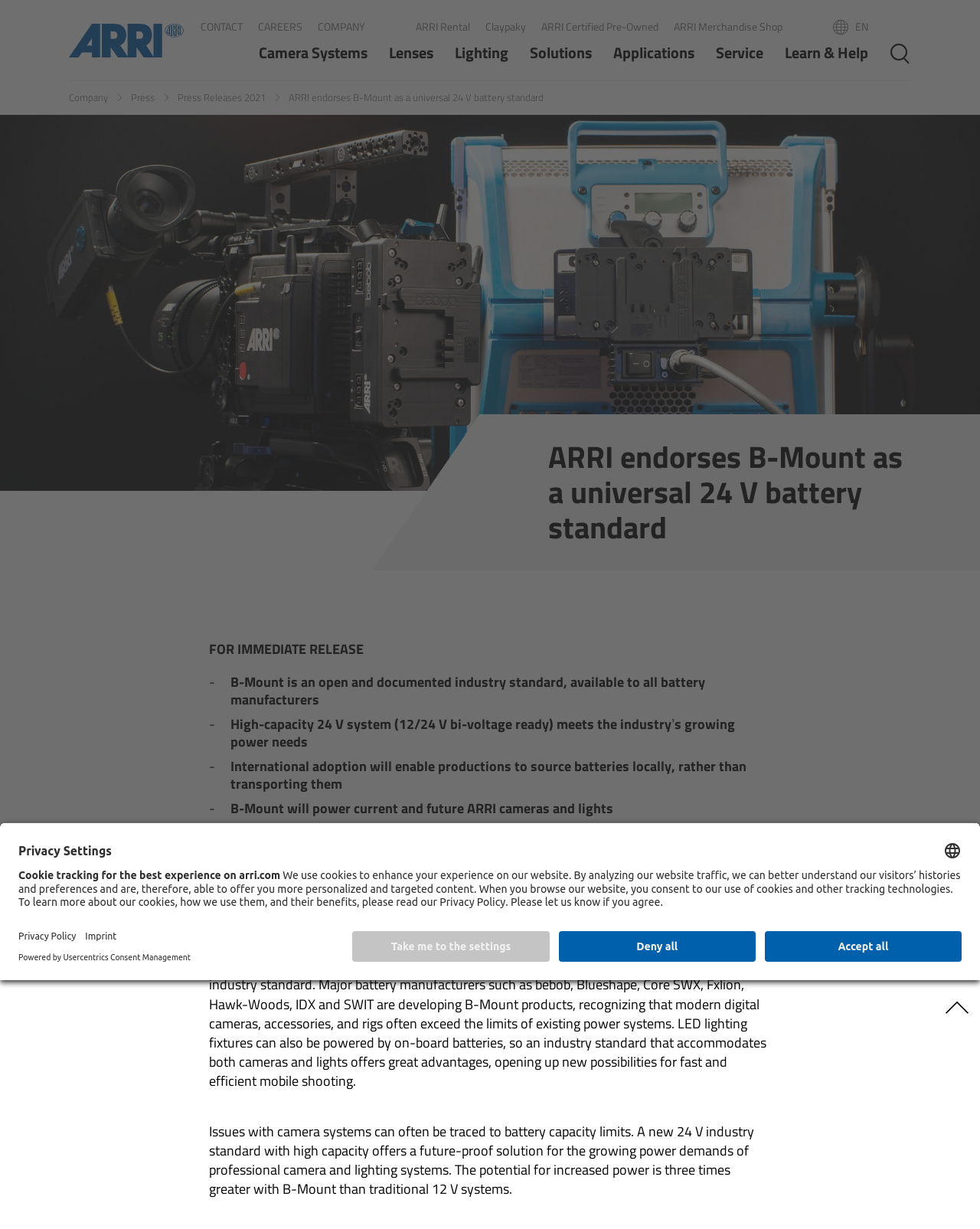What is the benefit of the B-Mount battery interface?
Please provide a comprehensive and detailed answer to the question.

One of the benefits of the B-Mount battery interface is that it enables productions to source batteries locally, rather than transporting them, as stated in the text 'International adoption will enable productions to source batteries locally, rather than transporting them'.